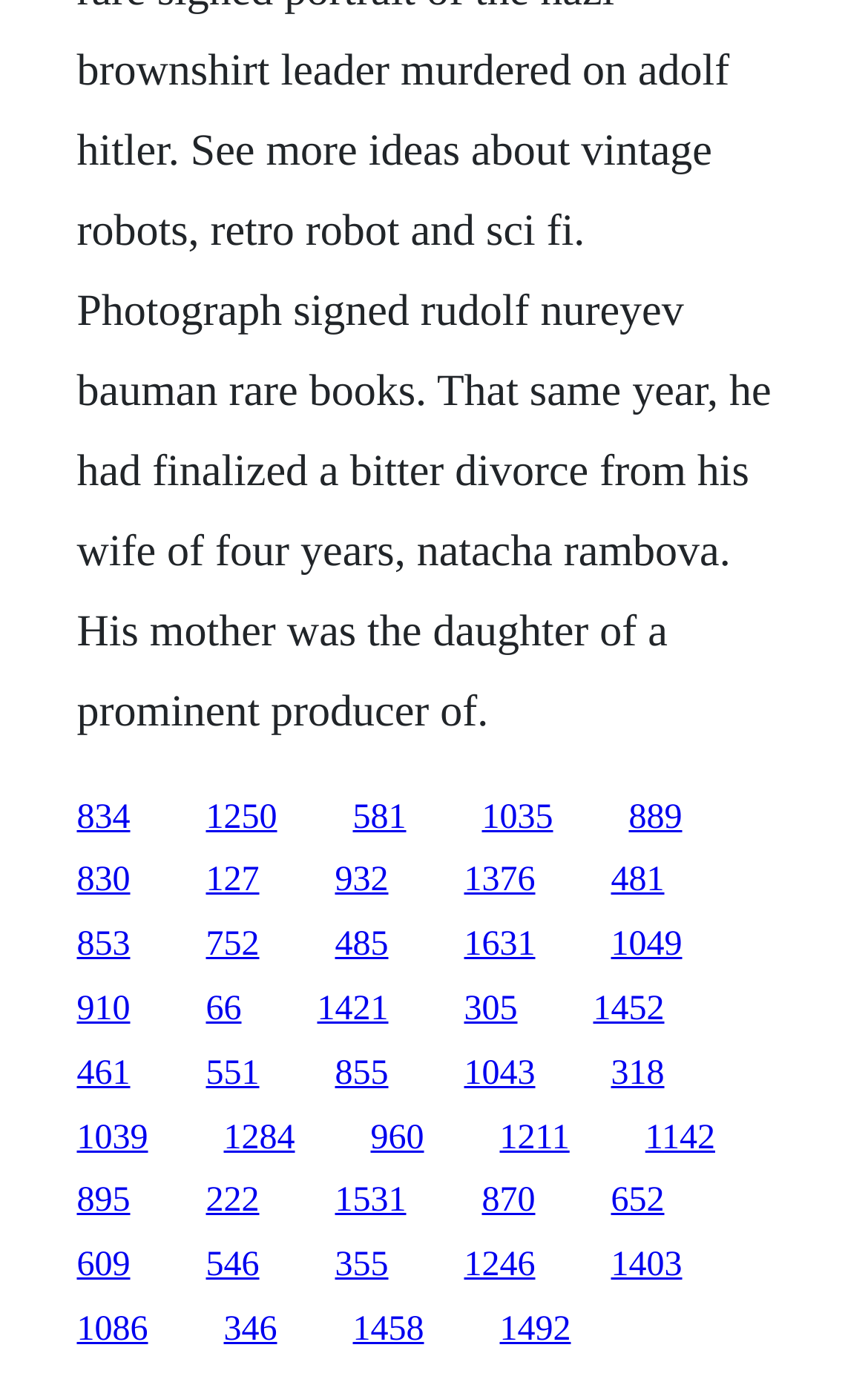What is the vertical position of the first link?
Answer with a single word or phrase, using the screenshot for reference.

0.577